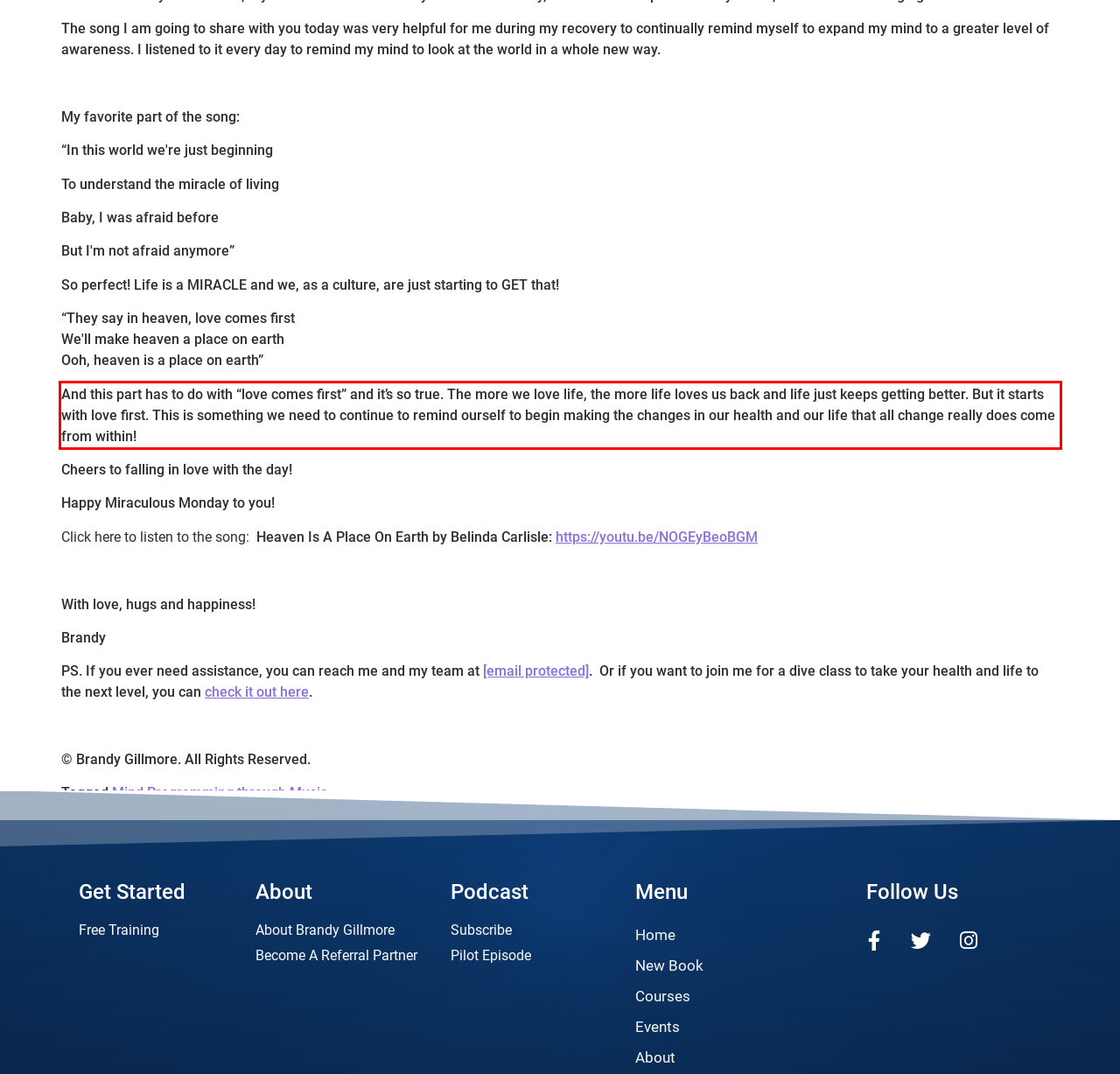You are provided with a screenshot of a webpage that includes a red bounding box. Extract and generate the text content found within the red bounding box.

And this part has to do with “love comes first” and it’s so true. The more we love life, the more life loves us back and life just keeps getting better. But it starts with love first. This is something we need to continue to remind ourself to begin making the changes in our health and our life that all change really does come from within!